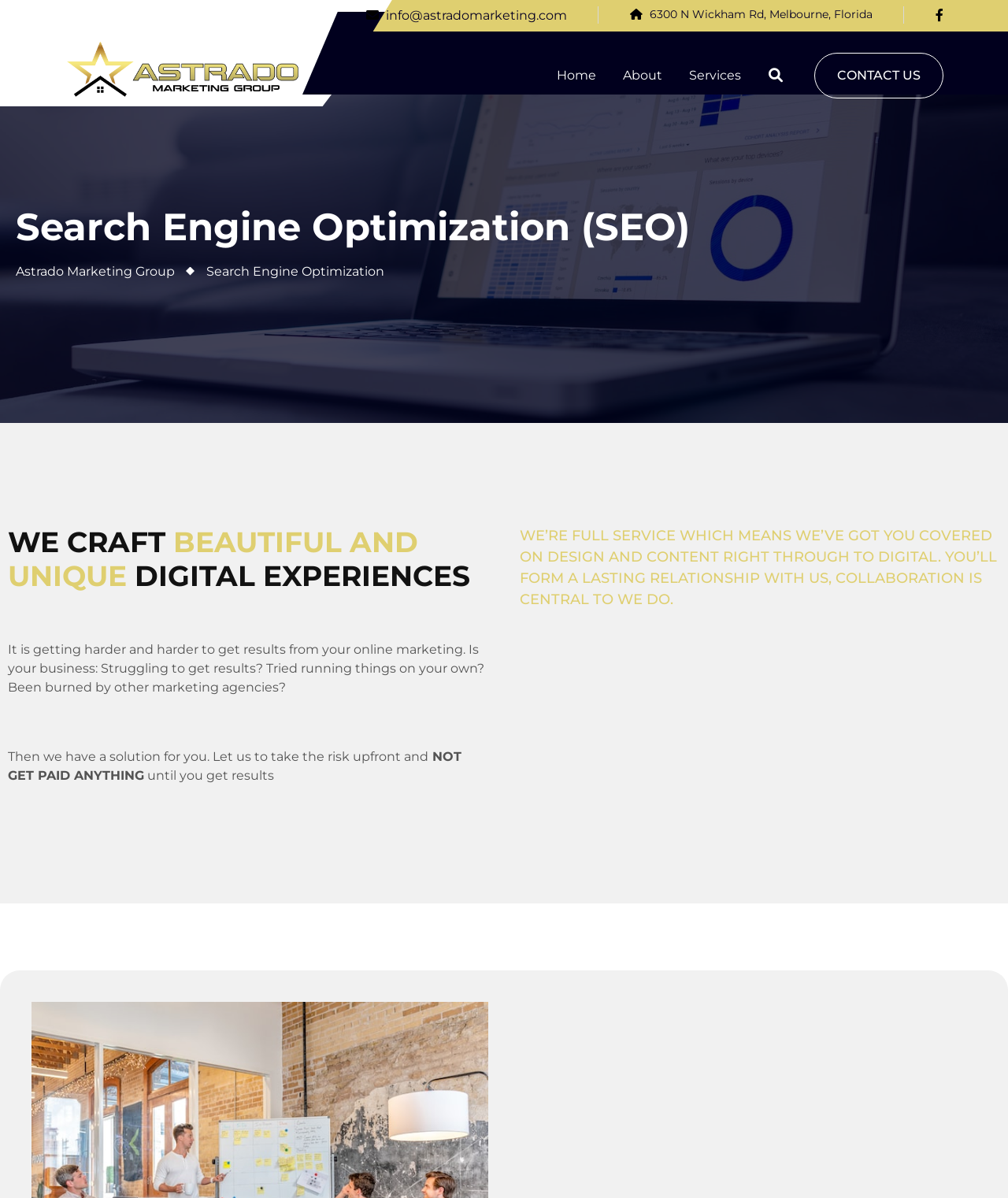Find the bounding box coordinates for the element described here: "parent_node: CONTACT US".

[0.762, 0.054, 0.777, 0.072]